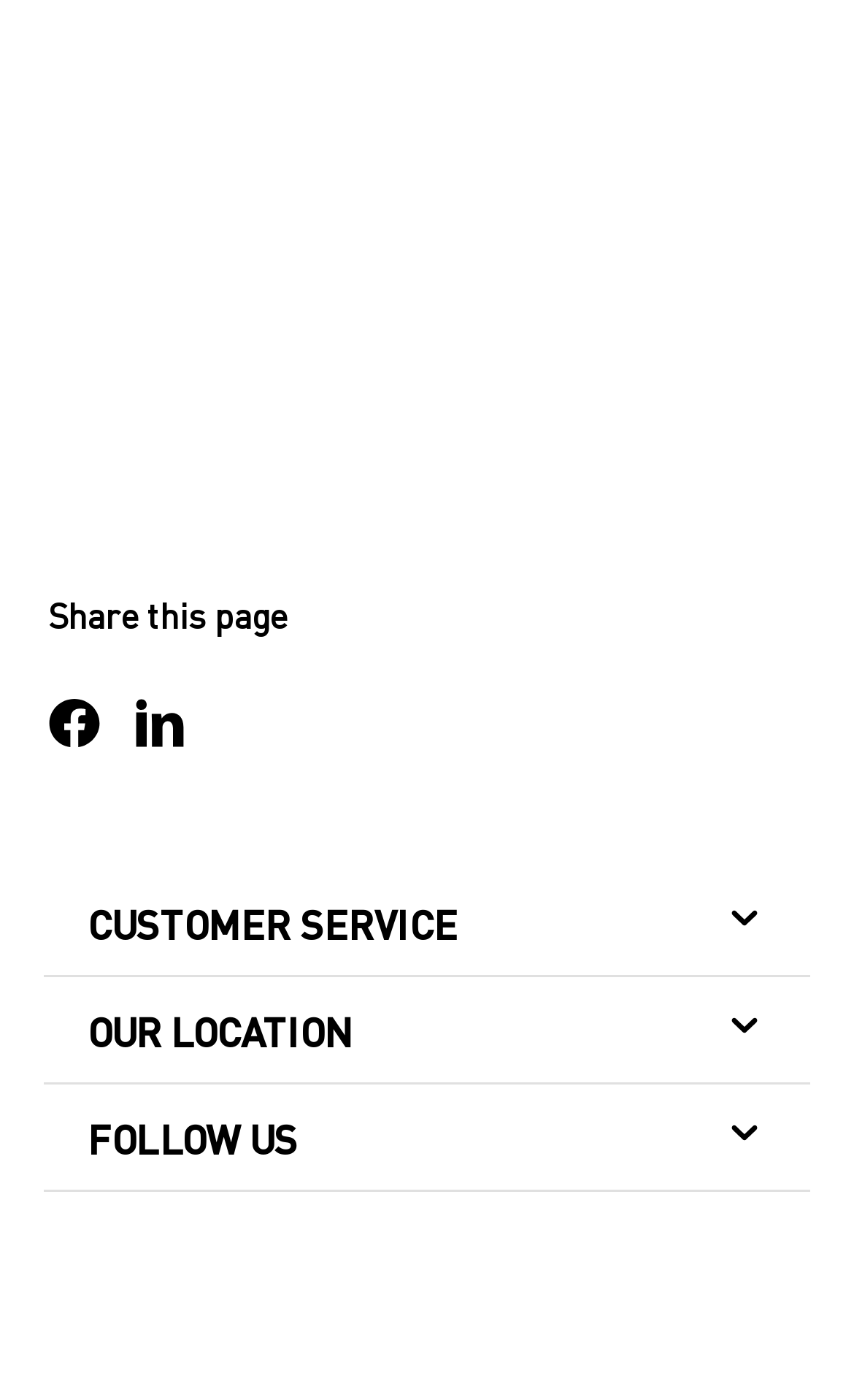Please answer the following question using a single word or phrase: 
What is the phone number mentioned?

03 90 40 45 45